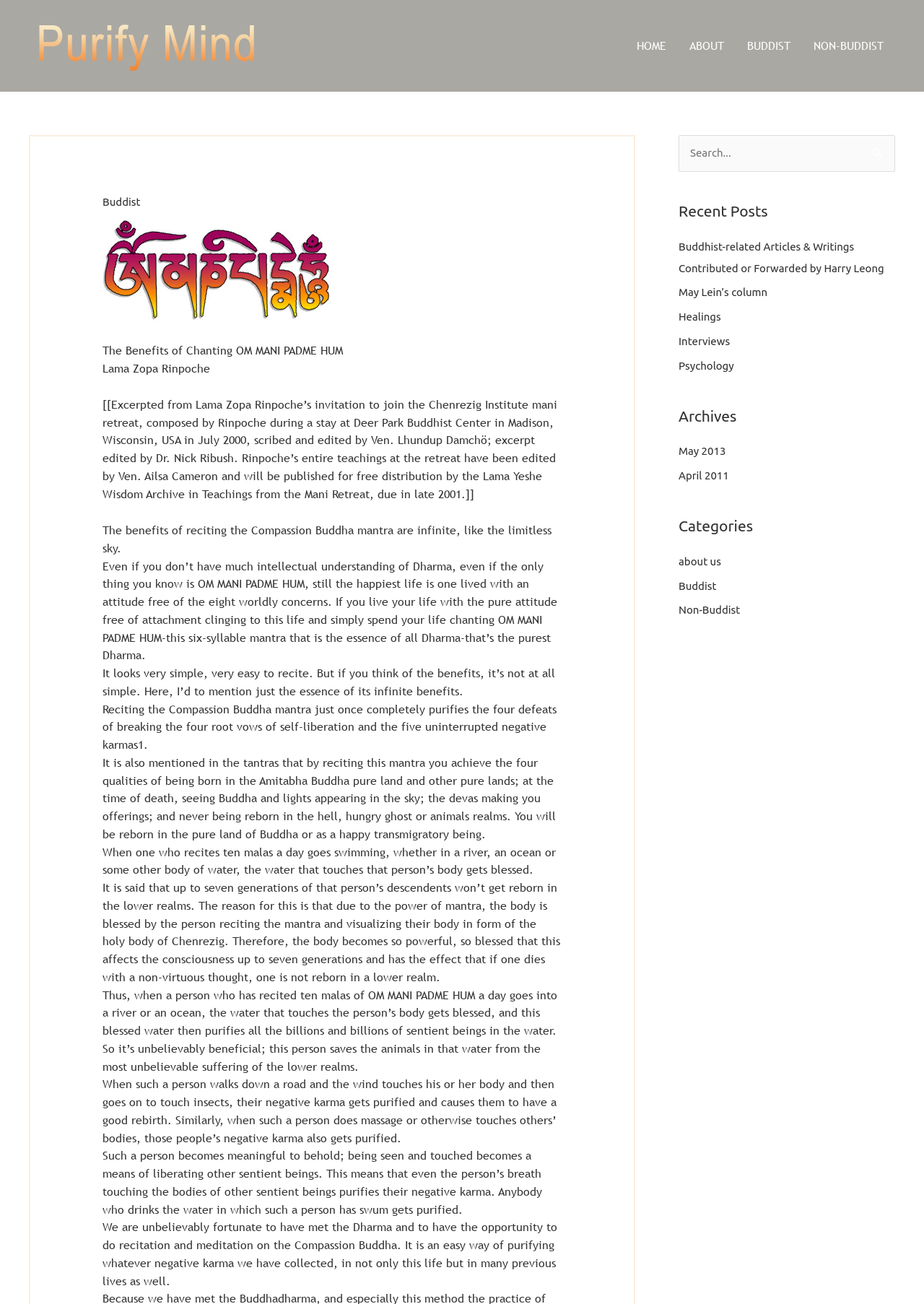Use a single word or phrase to respond to the question:
What is the purpose of reciting the Compassion Buddha mantra?

Purify mind and achieve happiness